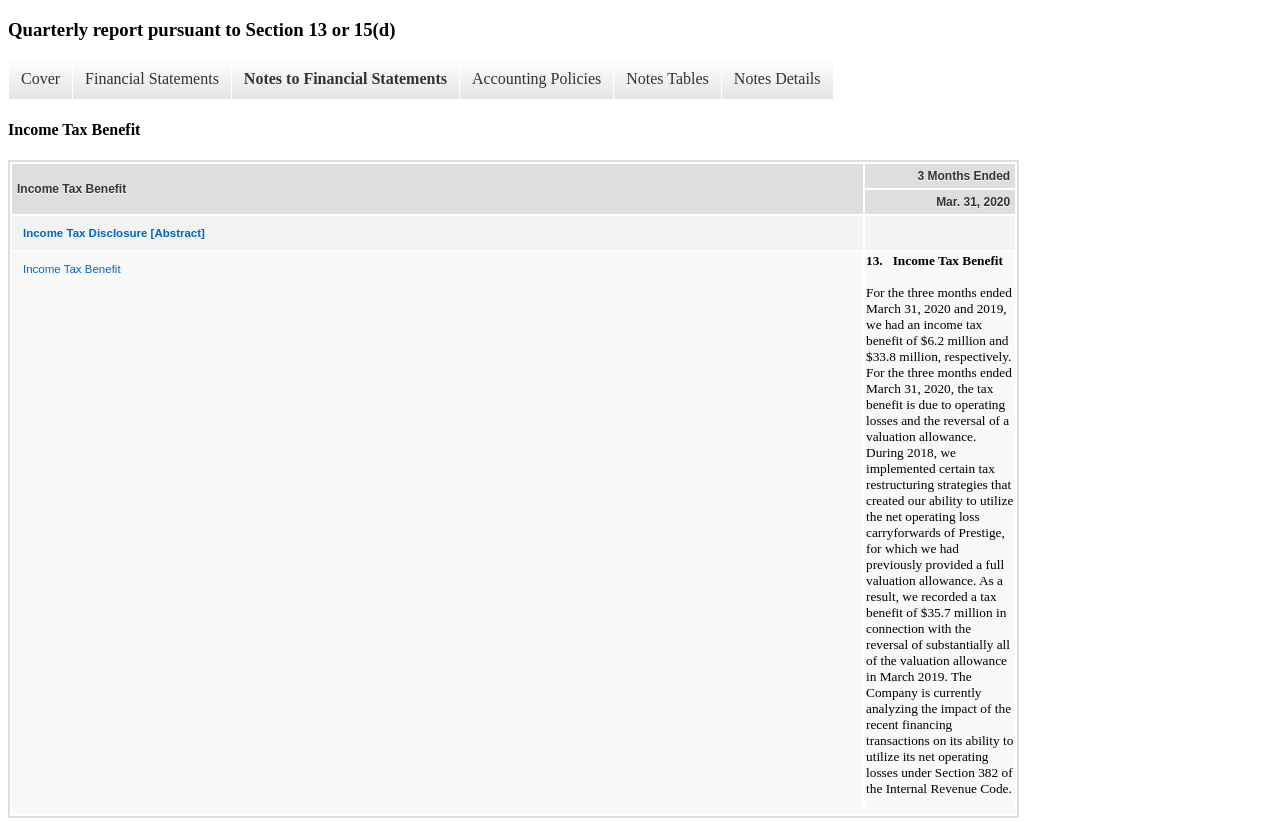Reply to the question with a brief word or phrase: How many columns are in the table?

2